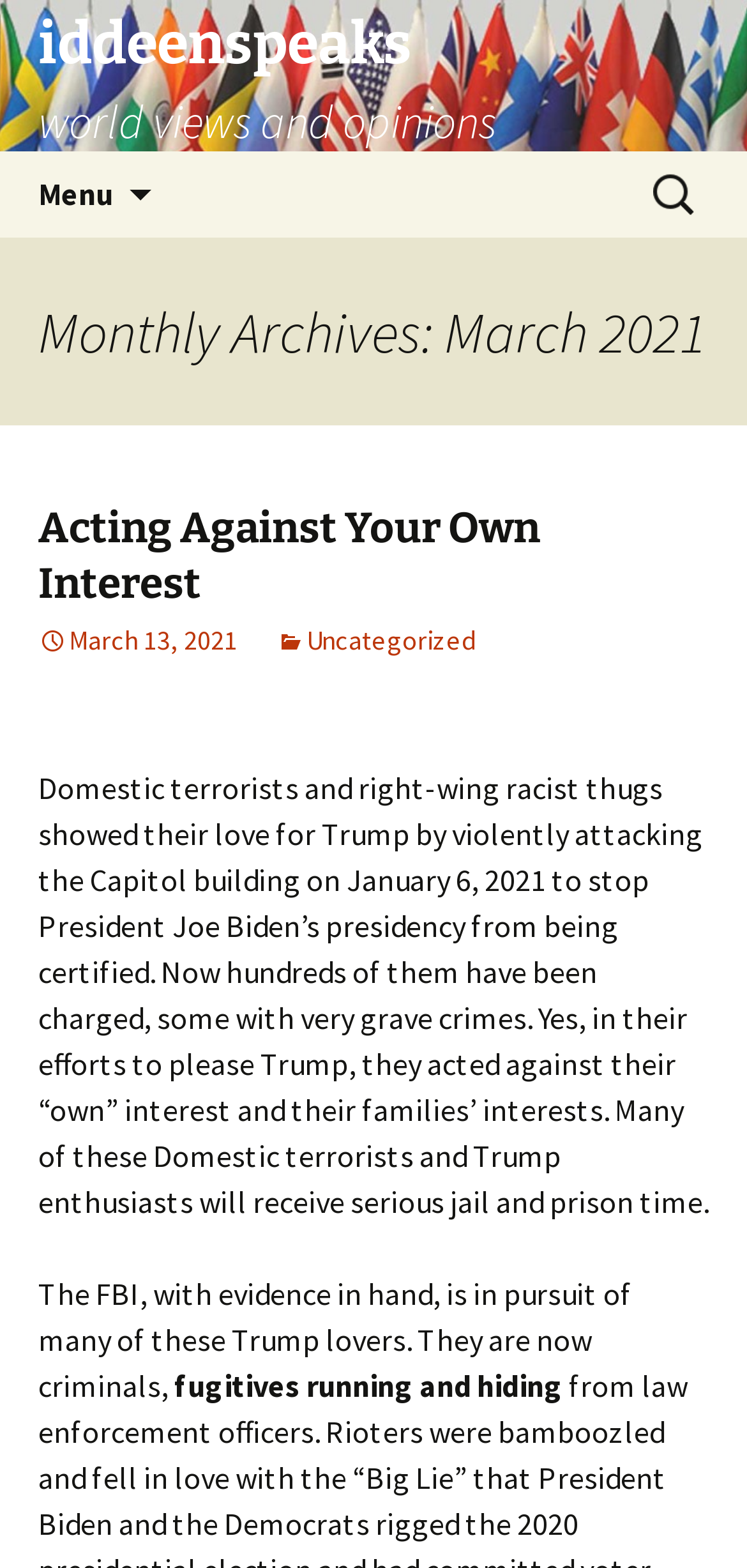Please give a succinct answer using a single word or phrase:
Is there a search function on the webpage?

Yes